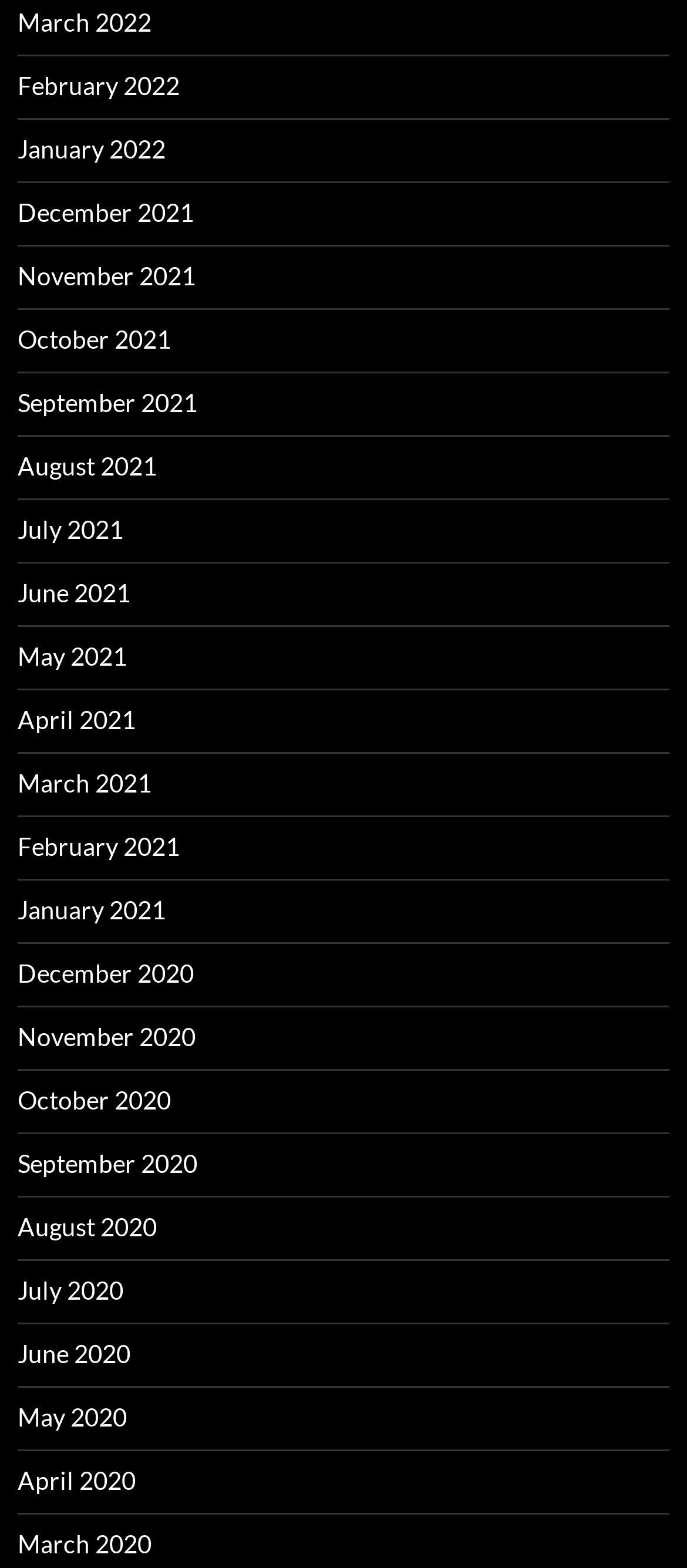What is the earliest month listed on the webpage?
Based on the content of the image, thoroughly explain and answer the question.

I looked at the links on the webpage and found that the earliest month listed is March 2020, which is the last link on the webpage.